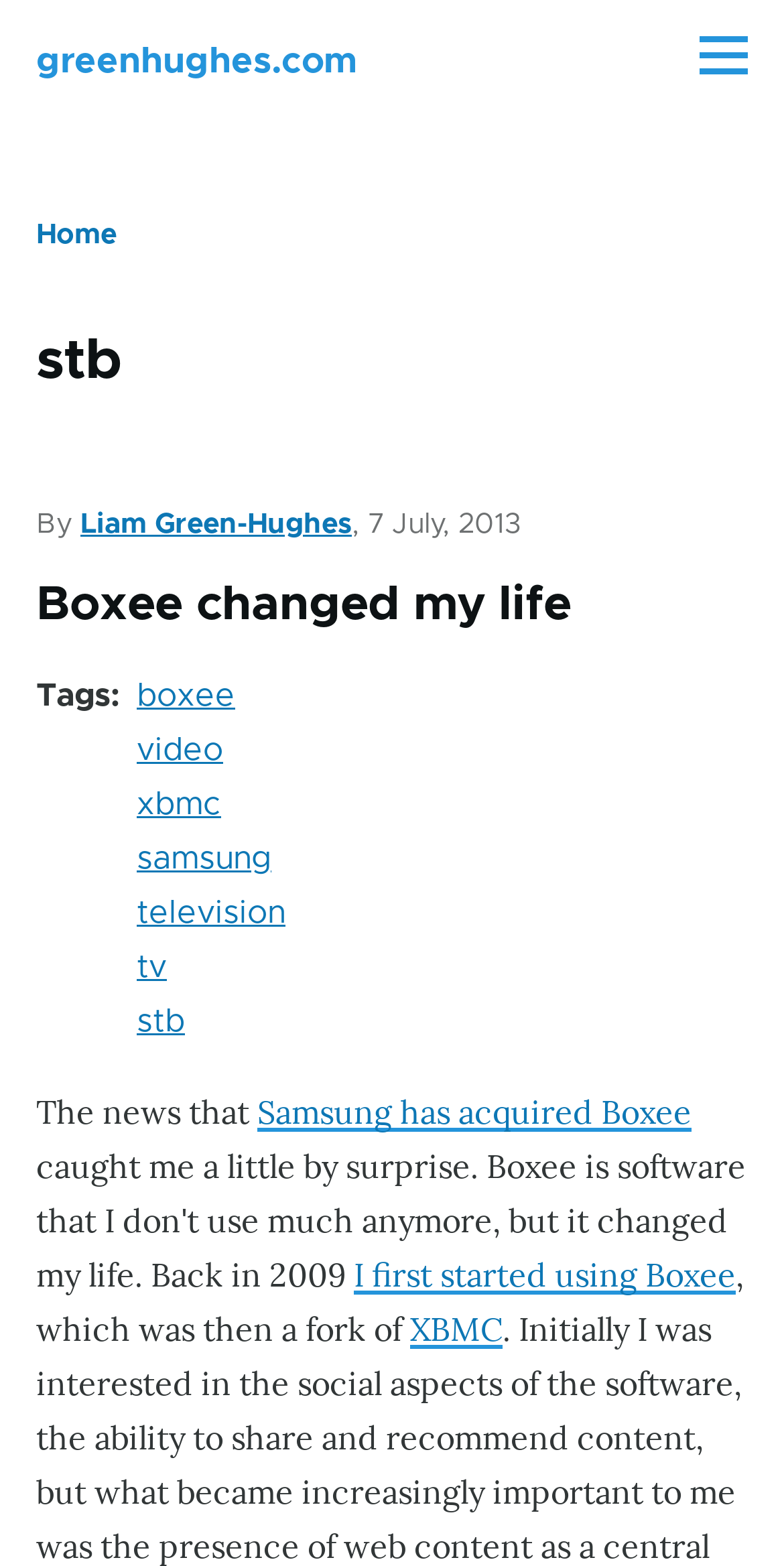Explain the webpage in detail.

The webpage appears to be a blog post or article page. At the top, there is a "Skip to main content" link, followed by the website's title "greenhughes.com". On the top right, there is a "Main Menu" button. Below the title, there is a breadcrumb navigation section with a "Home" link and a heading "stb".

The main content of the page is a blog post titled "Boxee changed my life". The post is written by Liam Green-Hughes and dated July 7, 2013. The post's content is divided into paragraphs, with the first paragraph mentioning Boxee and its impact on the author's life. There are several links within the paragraphs, including links to related tags such as "boxee", "video", "xbmc", "samsung", "television", "tv", and "stb".

The post also mentions the news of Samsung acquiring Boxee, with a link to a related article. The author shares their experience of using Boxee, which was initially a fork of XBMC, with a link to XBMC. Overall, the page has a simple layout with a focus on the blog post's content, with several links to related topics and tags.